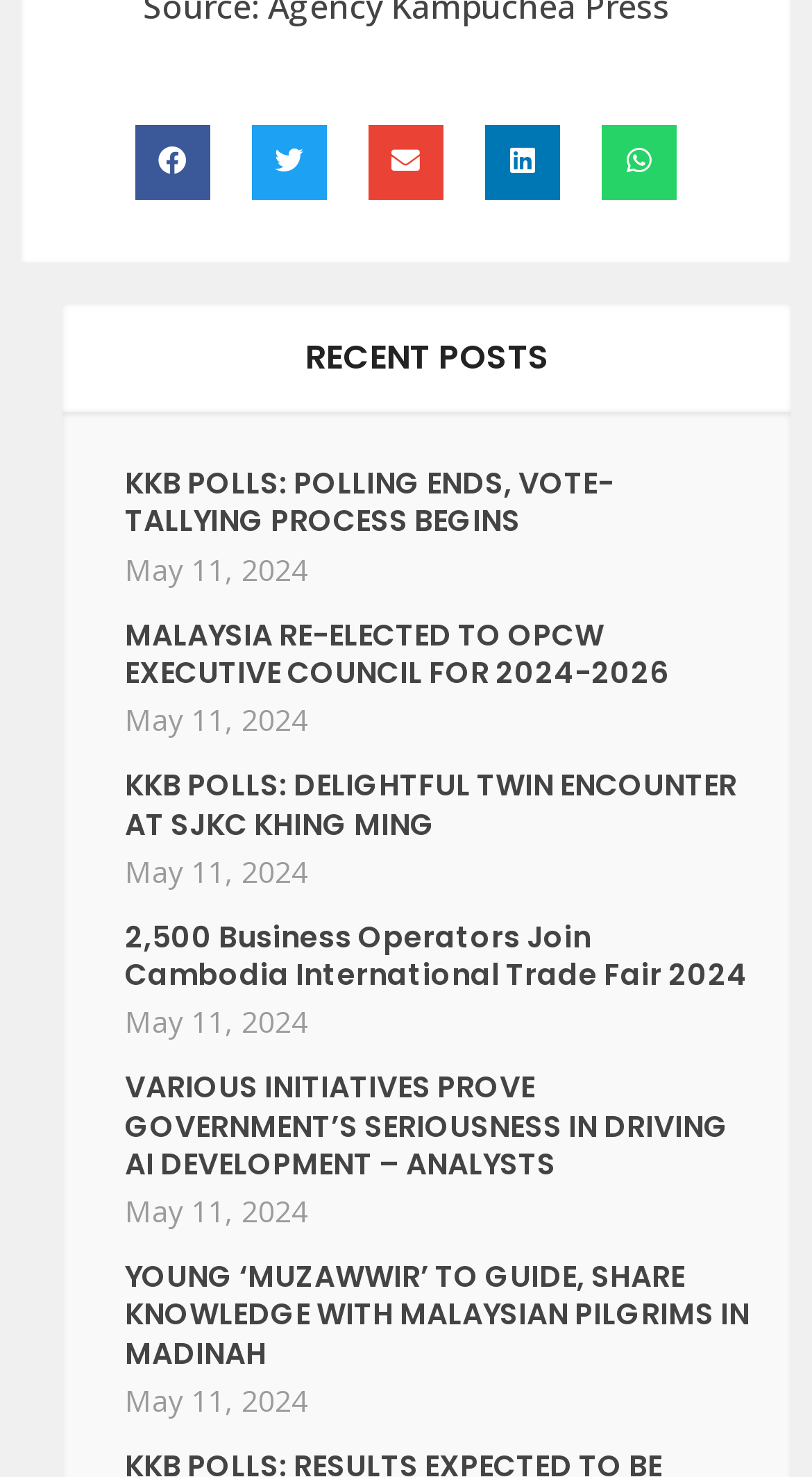Identify the bounding box of the UI element described as follows: "aria-label="Share on email"". Provide the coordinates as four float numbers in the range of 0 to 1 [left, top, right, bottom].

[0.454, 0.085, 0.546, 0.136]